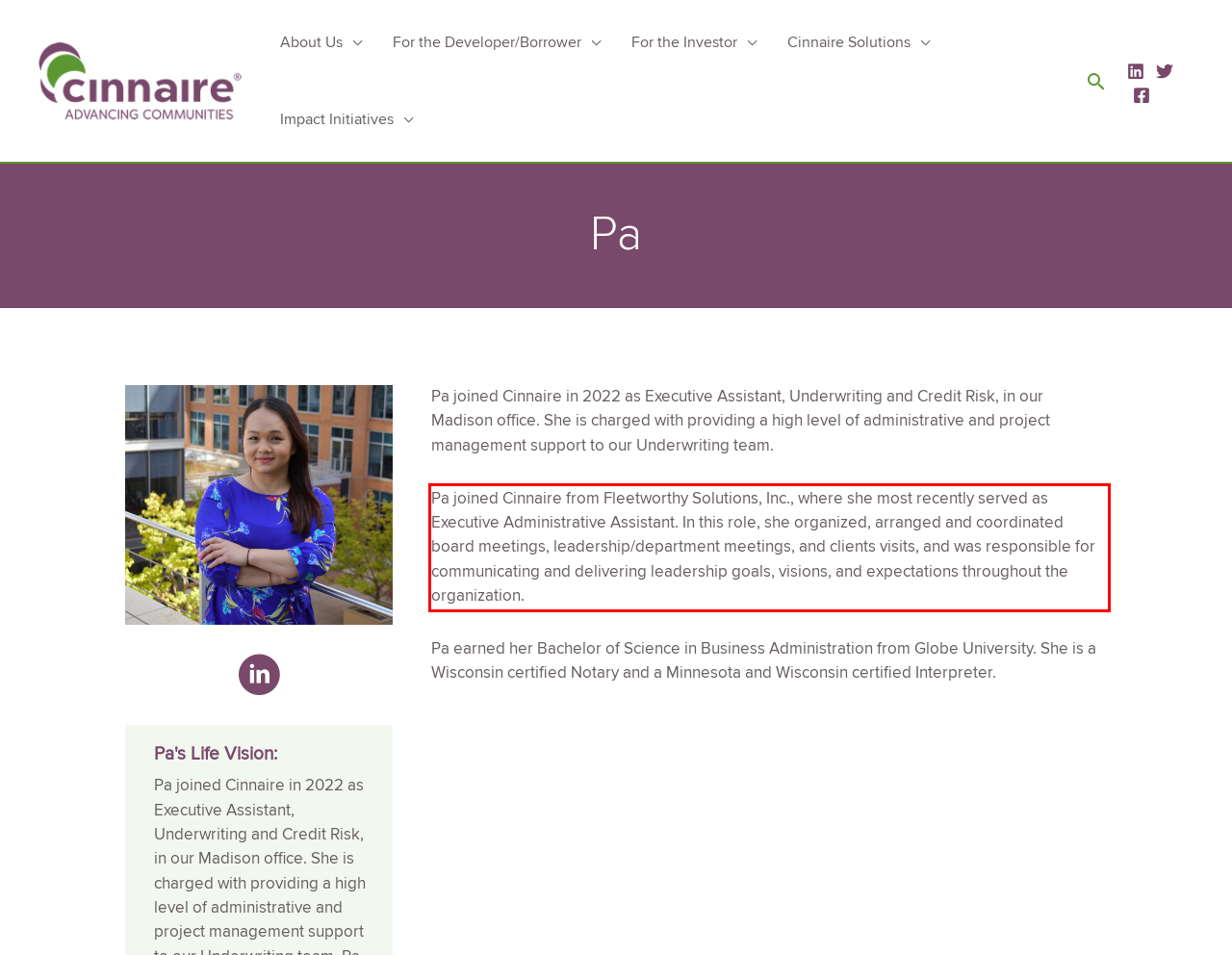Please identify the text within the red rectangular bounding box in the provided webpage screenshot.

Pa joined Cinnaire from Fleetworthy Solutions, Inc., where she most recently served as Executive Administrative Assistant. In this role, she organized, arranged and coordinated board meetings, leadership/department meetings, and clients visits, and was responsible for communicating and delivering leadership goals, visions, and expectations throughout the organization.